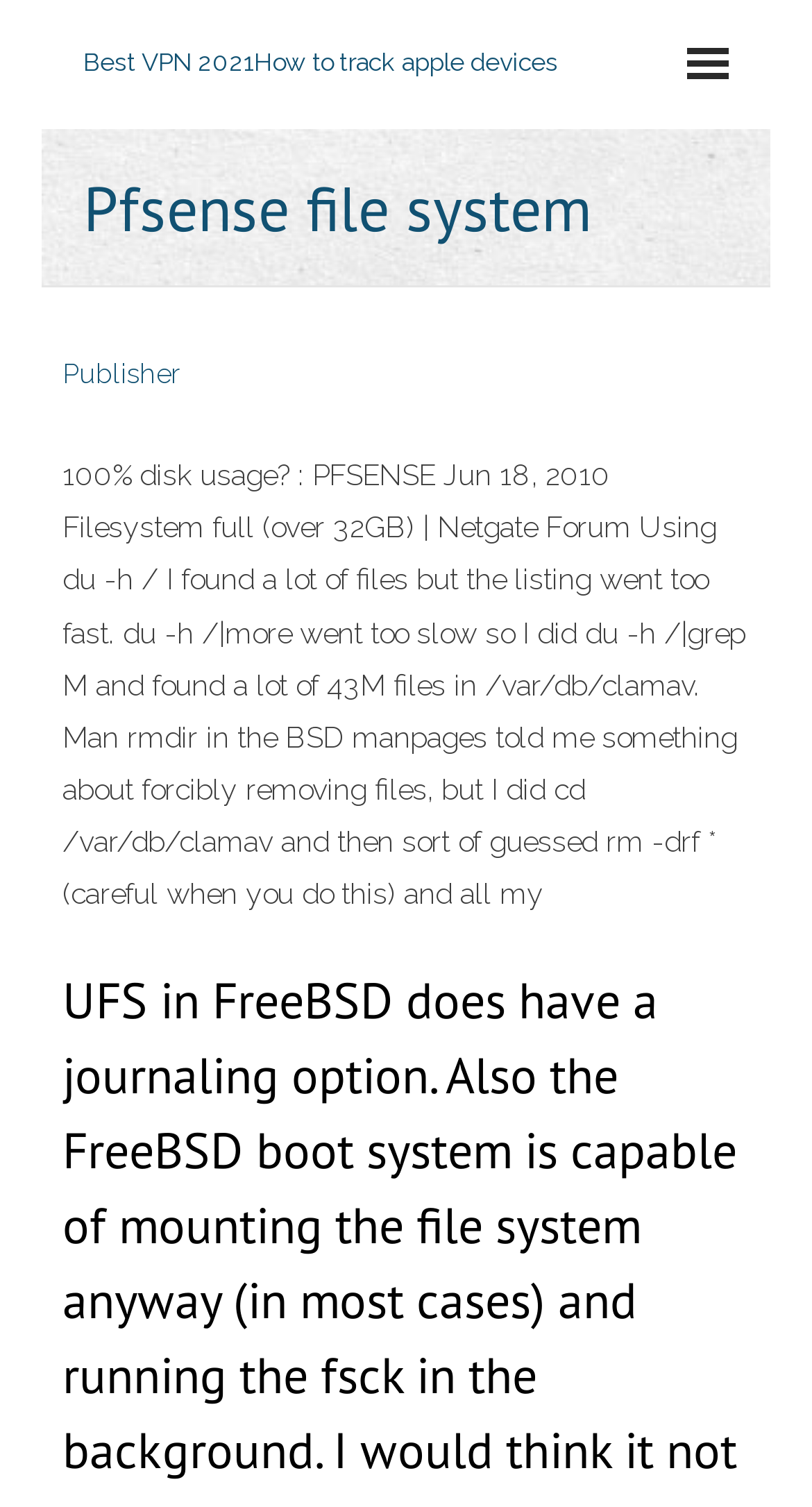Generate a thorough caption that explains the contents of the webpage.

The webpage appears to be a forum discussion or a blog post related to PFSENSE, a file system, and disk usage issues. 

At the top of the page, there is a layout table that spans almost the entire width of the page. Within this table, there is a link with the text "Best VPN 2021How to track apple devices" which is divided into two parts: "Best VPN 2021" and "VPN 2021". This link is positioned near the top-left corner of the page.

Below the link, there is a heading that reads "Pfsense file system", which is centered near the top of the page. 

On the left side of the page, there is a link labeled "Publisher", positioned slightly below the heading. 

The main content of the page is a block of static text that occupies most of the page's width and height. This text appears to be a forum post or a comment discussing a disk usage issue, where the author describes using the `du` command to find large files and then removing them using the `rm` command. The text is positioned below the heading and the "Publisher" link.